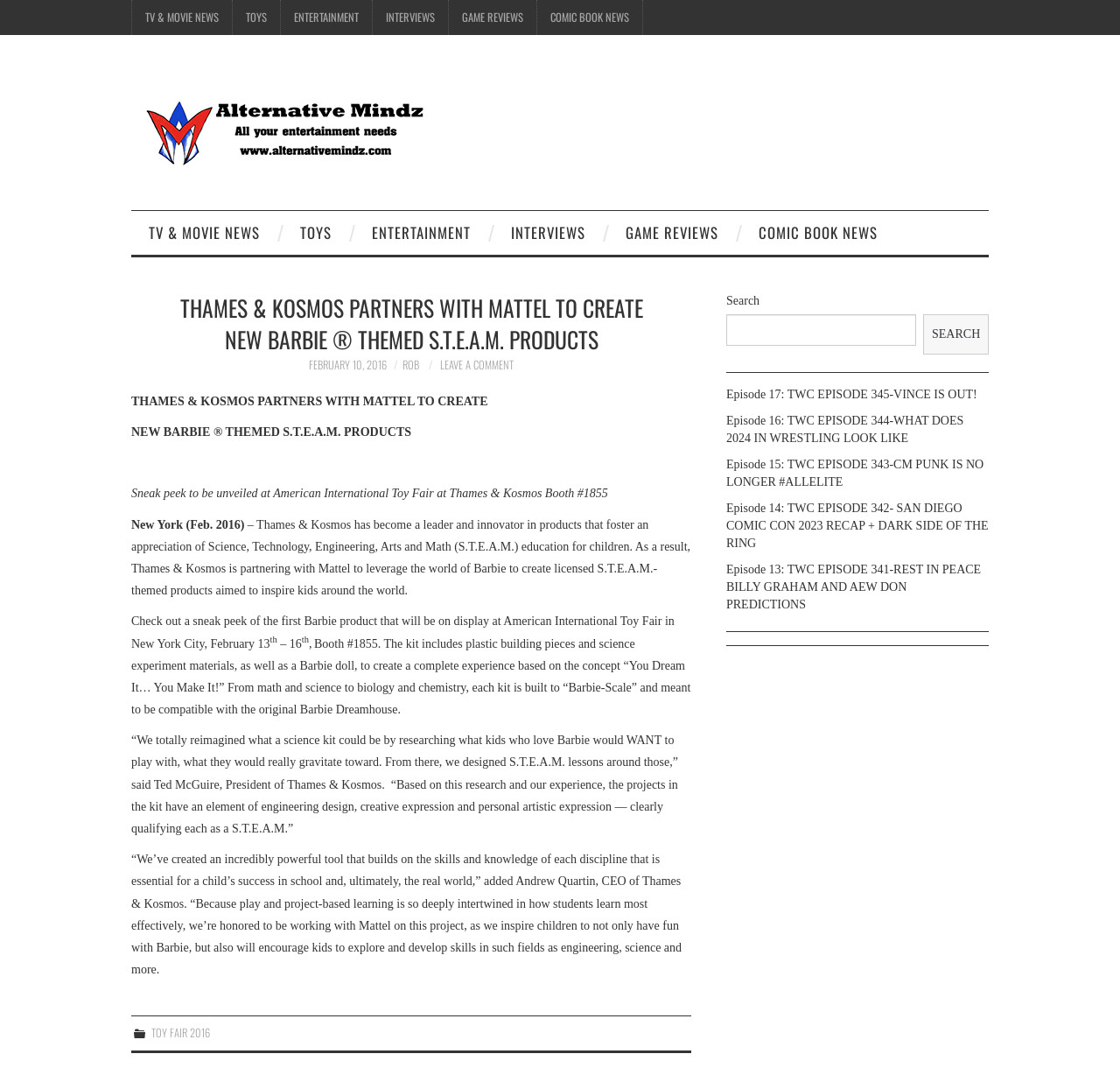Respond to the question below with a single word or phrase:
What is the theme of the products being created by Thames & Kosmos and Mattel?

S.T.E.A.M.